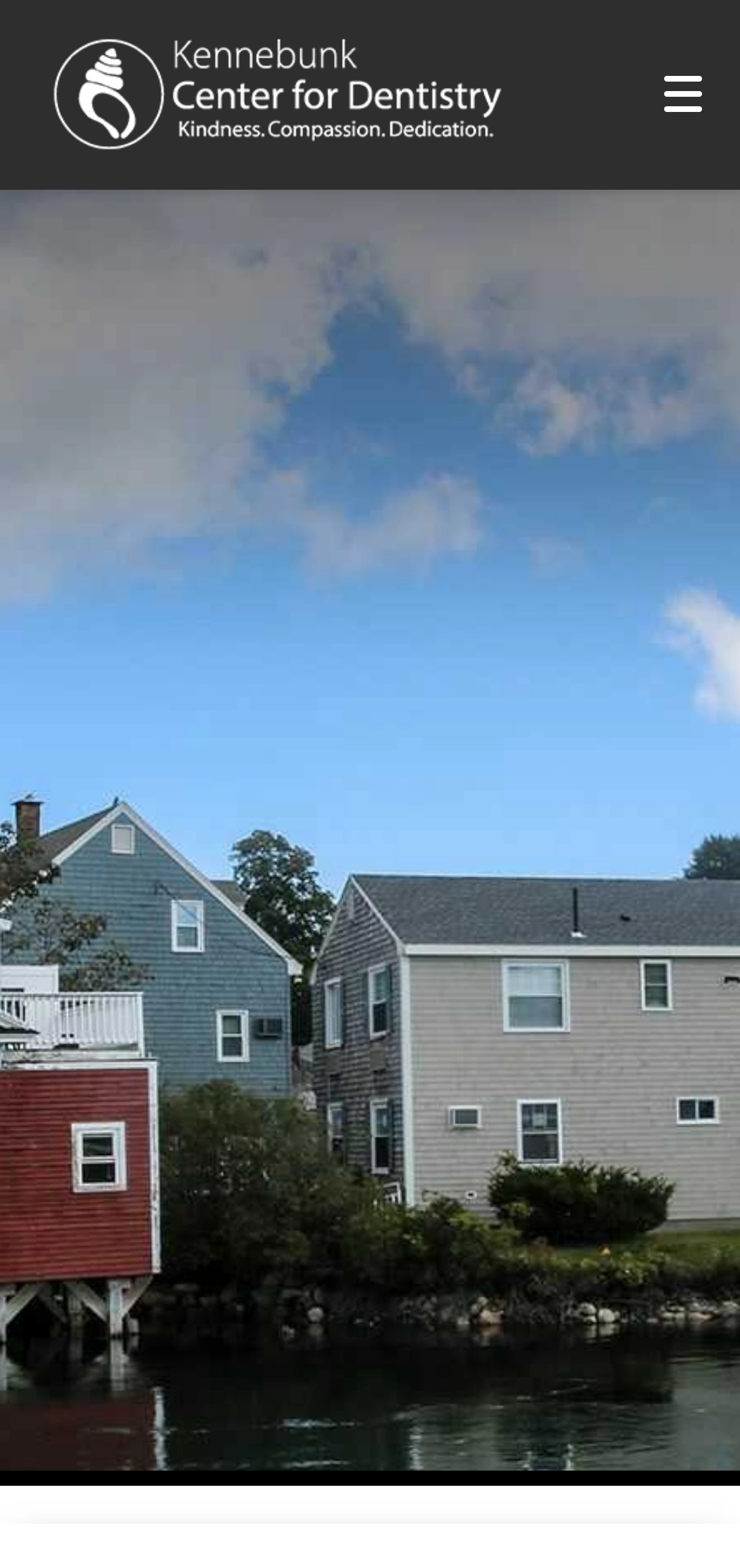What is the purpose of the 'Call our office' link?
Look at the screenshot and give a one-word or phrase answer.

To call the office